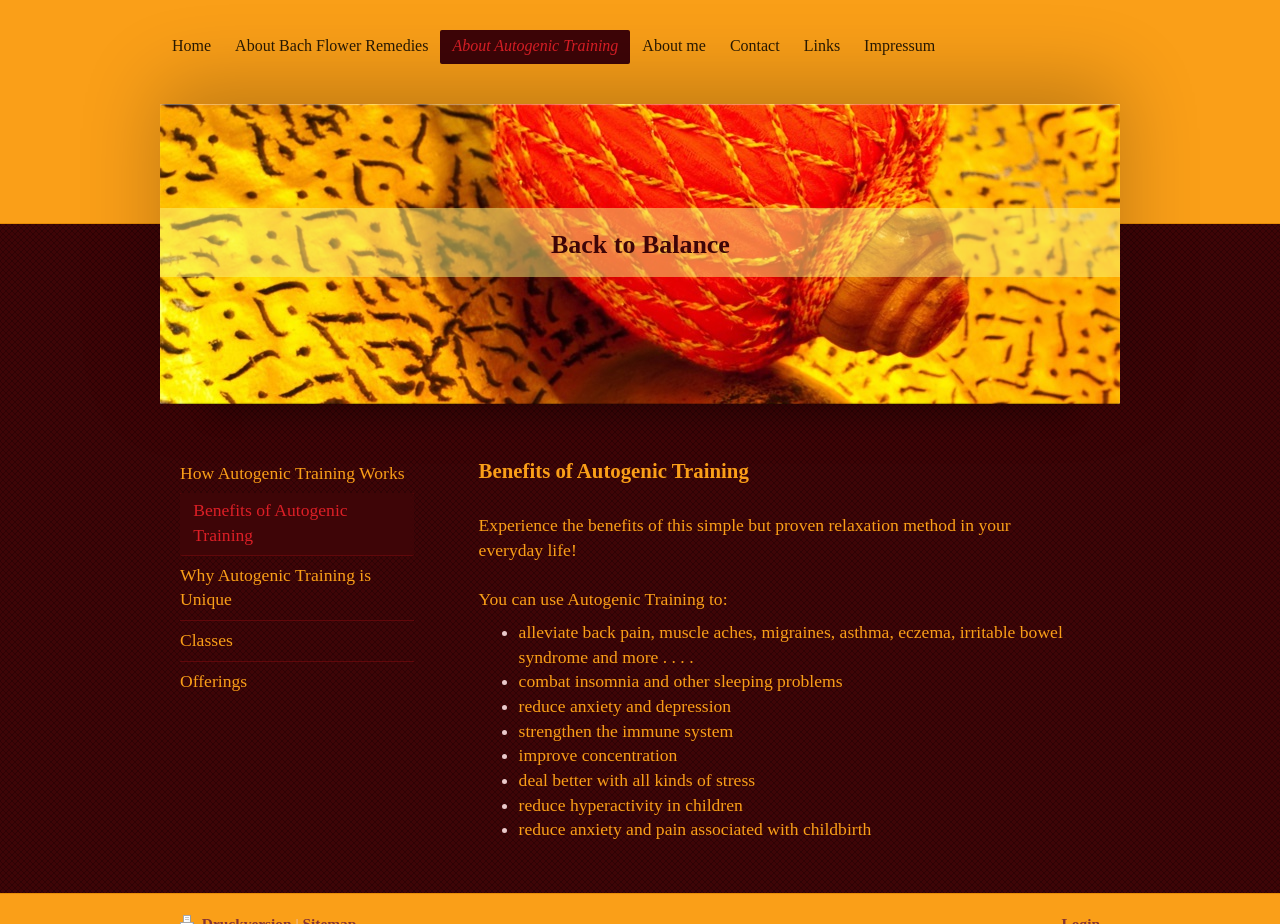Summarize the contents and layout of the webpage in detail.

This webpage is about Autogenic Training, a relaxation method that can benefit various aspects of one's life. At the top, there is a navigation menu with links to different sections, including "Home", "About Bach Flower Remedies", "About Autogenic Training", "About me", "Contact", "Links", and "Impressum". 

Below the navigation menu, there is a large image that takes up most of the width of the page, with a caption "Entspannen, Relaxen, autogenes Training" (which translates to "Relax, Relax, Autogenic Training"). 

To the right of the image, there is a heading "Back to Balance" and an SVG element. Below the image, there is a heading "Benefits of Autogenic Training" followed by a paragraph of text that explains the benefits of Autogenic Training in everyday life. 

Underneath, there is a list of benefits, each marked with a bullet point, including alleviating back pain, combating insomnia, reducing anxiety and depression, strengthening the immune system, improving concentration, and more. 

On the left side of the page, there are several links to related topics, including "How Autogenic Training Works", "Benefits of Autogenic Training", "Why Autogenic Training is Unique", "Classes", and "Offerings".